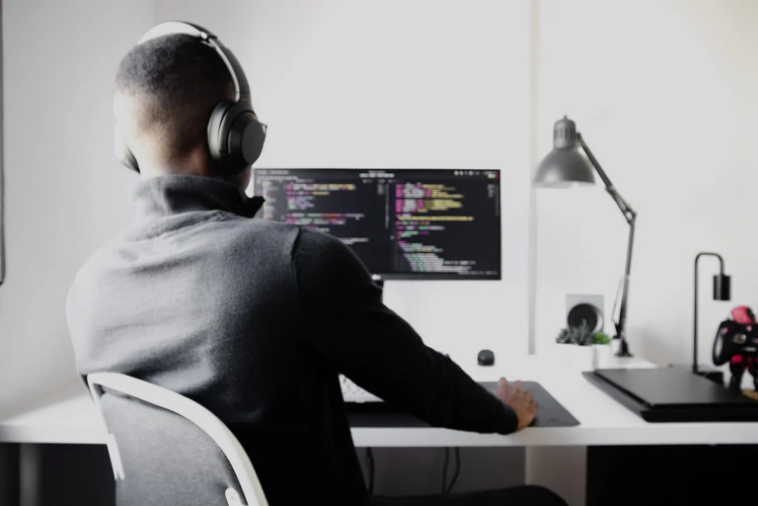Answer the question below with a single word or a brief phrase: 
What type of headphones is the person wearing?

Sleek black headphones